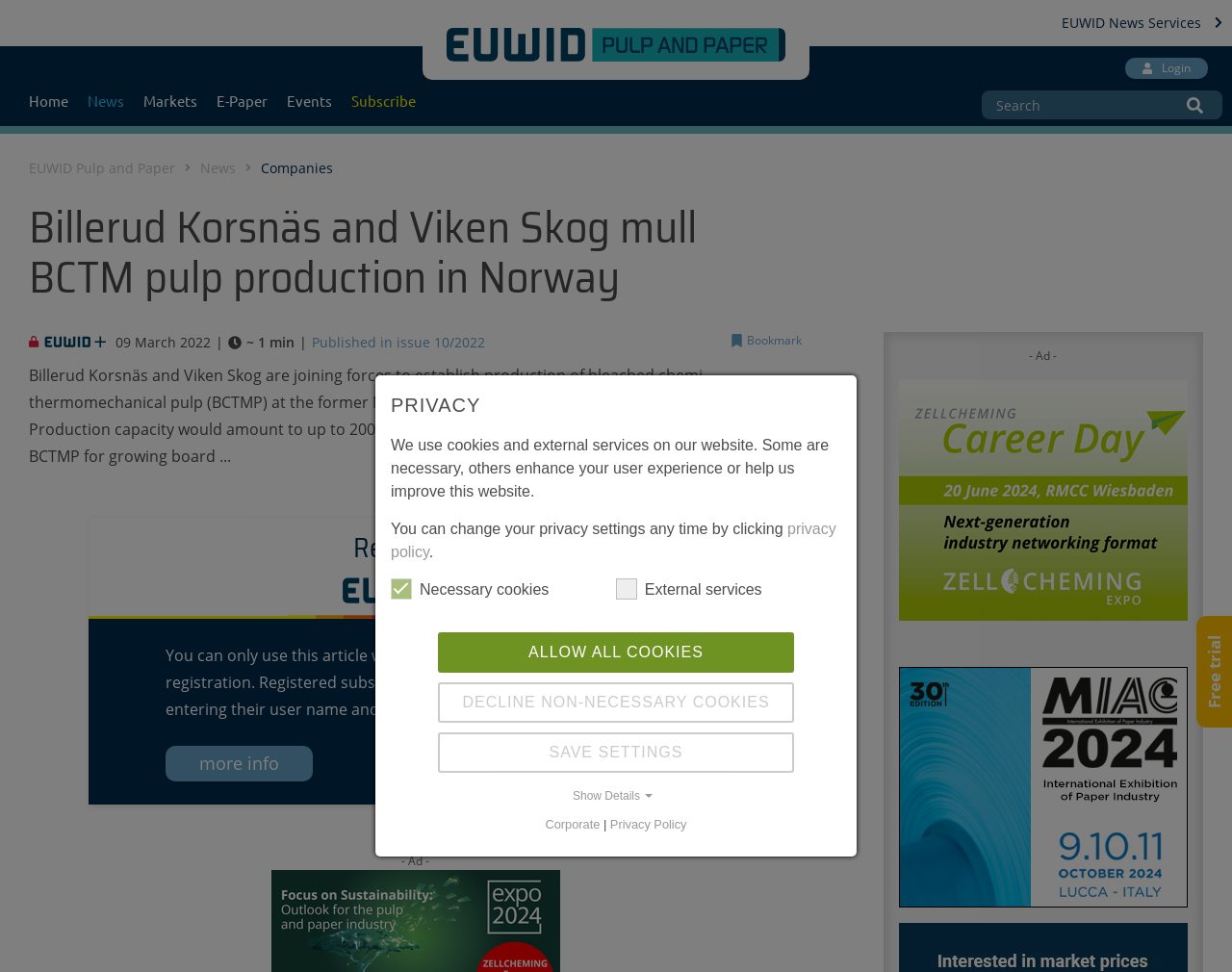Please indicate the bounding box coordinates of the element's region to be clicked to achieve the instruction: "Search for something". Provide the coordinates as four float numbers between 0 and 1, i.e., [left, top, right, bottom].

[0.797, 0.093, 0.992, 0.123]